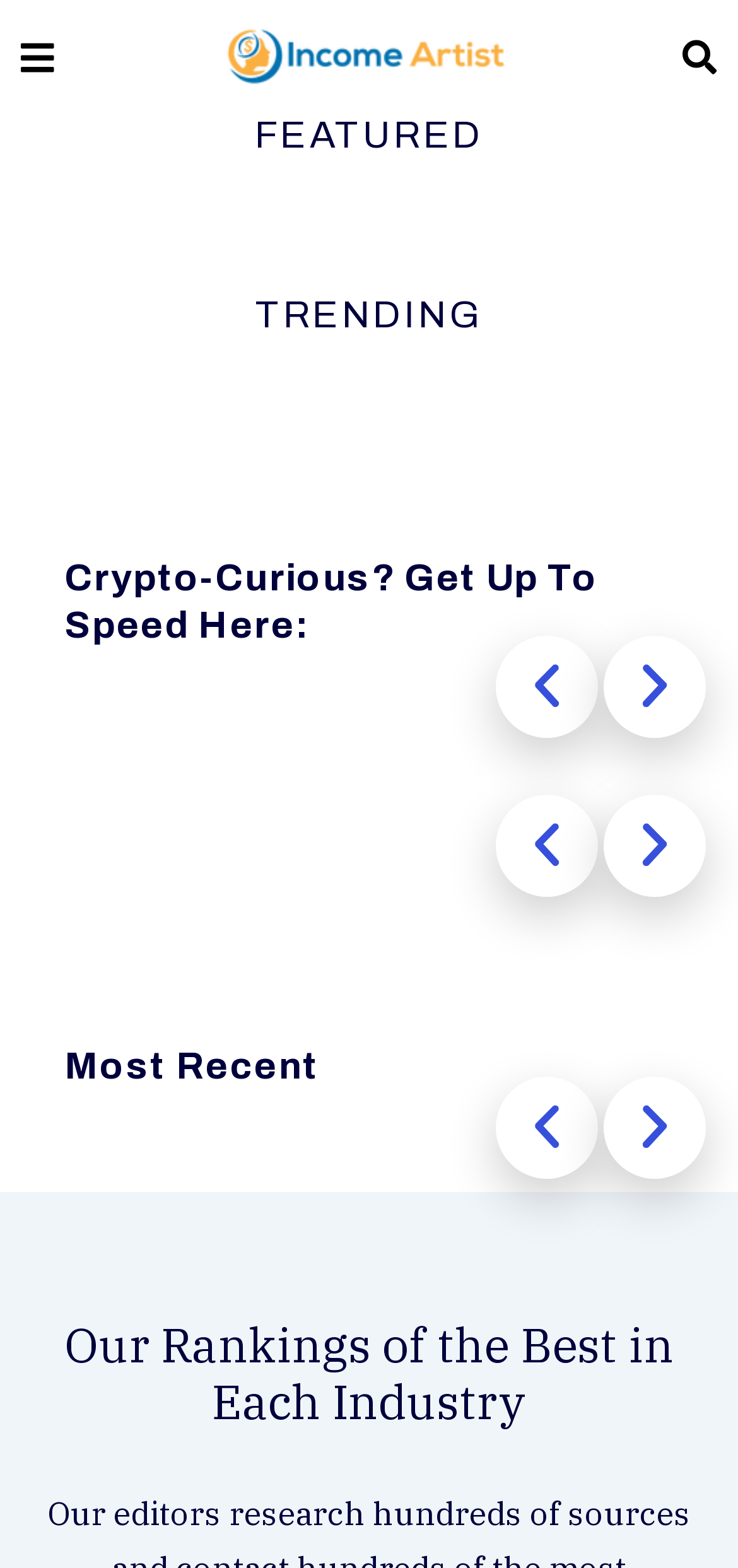Determine the bounding box of the UI element mentioned here: "Previous". The coordinates must be in the format [left, top, right, bottom] with values ranging from 0 to 1.

[0.672, 0.406, 0.81, 0.471]